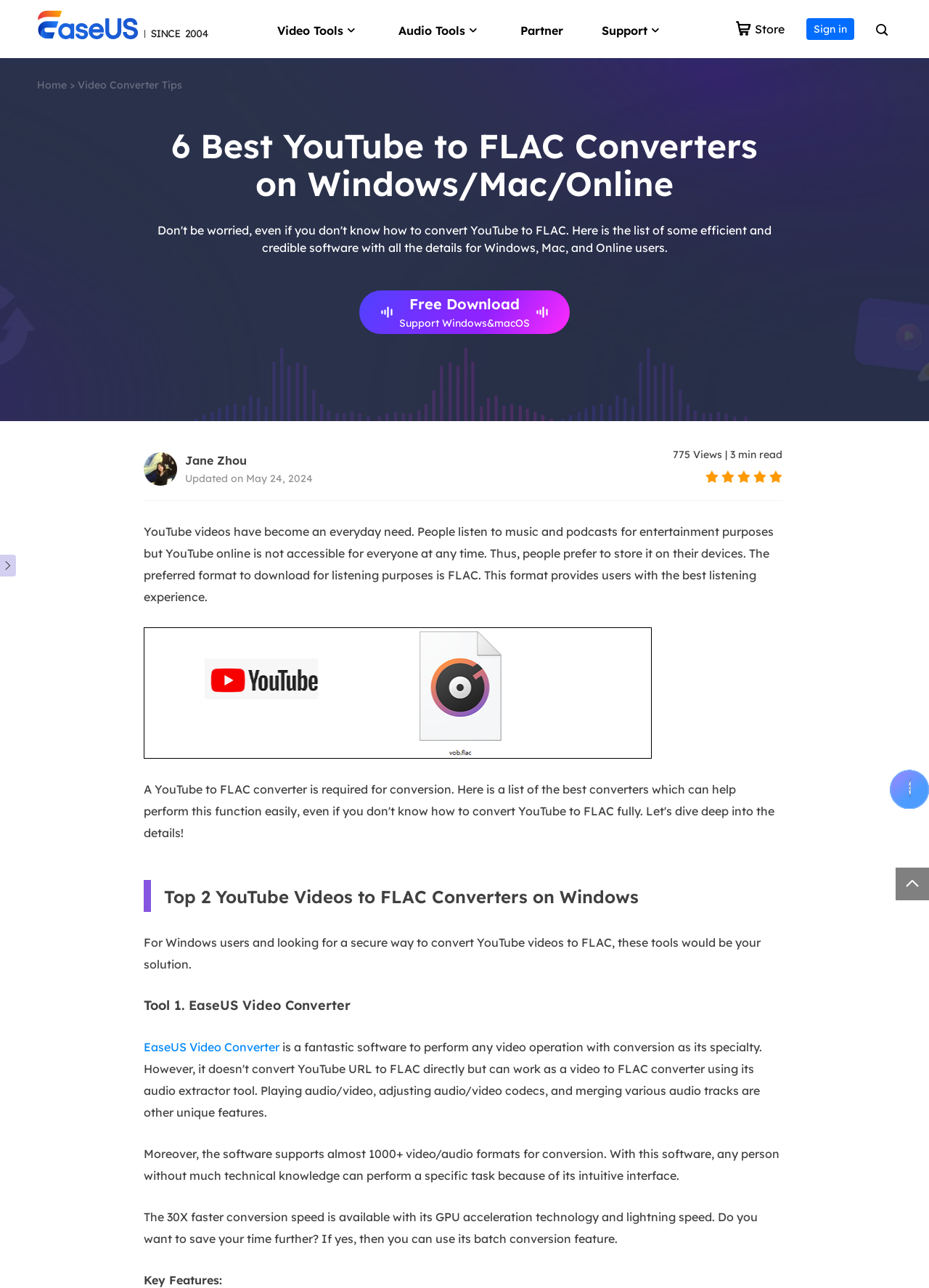Extract the text of the main heading from the webpage.

6 Best YouTube to FLAC Converters on Windows/Mac/Online